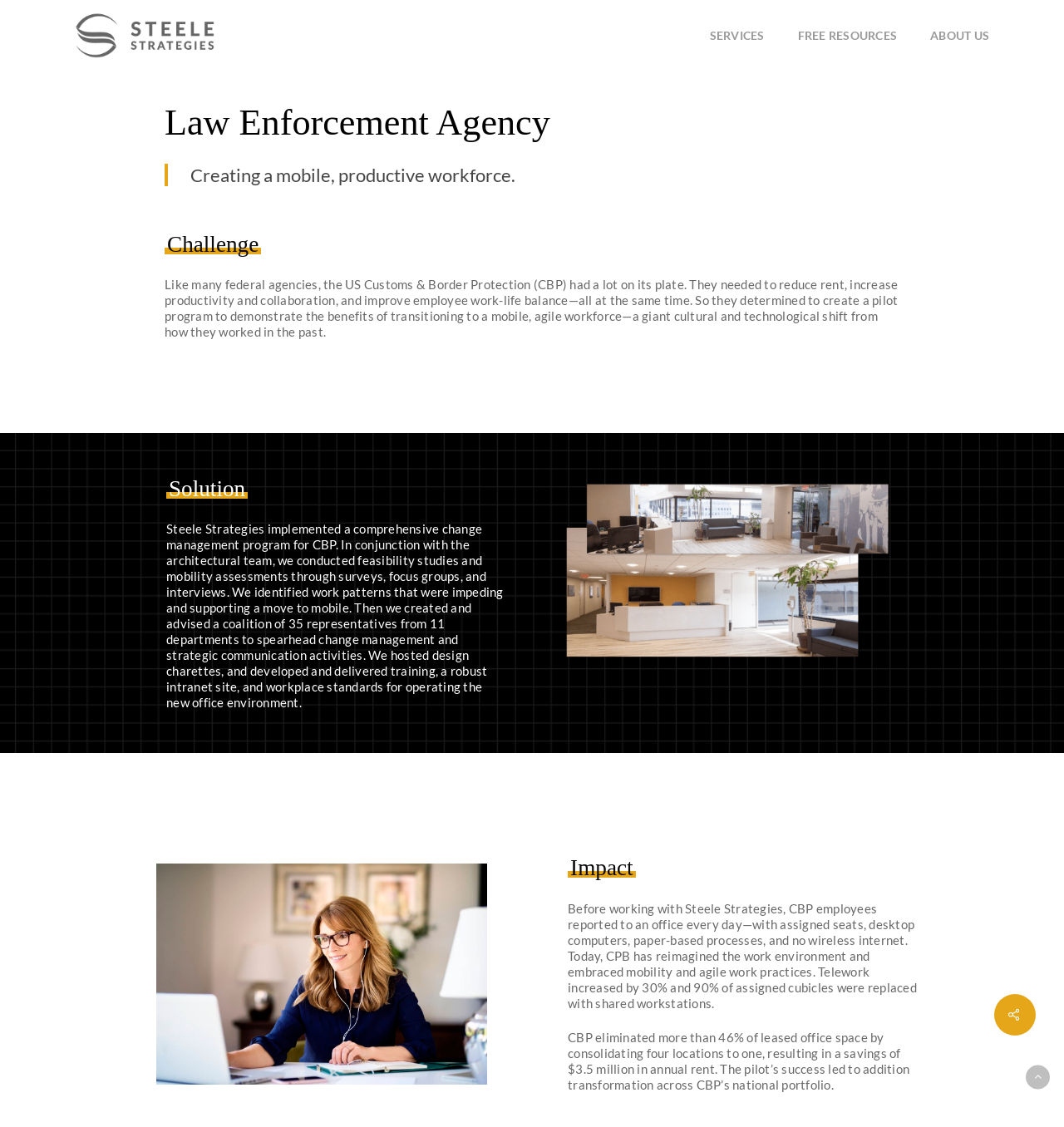Please find the bounding box for the UI component described as follows: "SERVICES".

[0.667, 0.025, 0.718, 0.037]